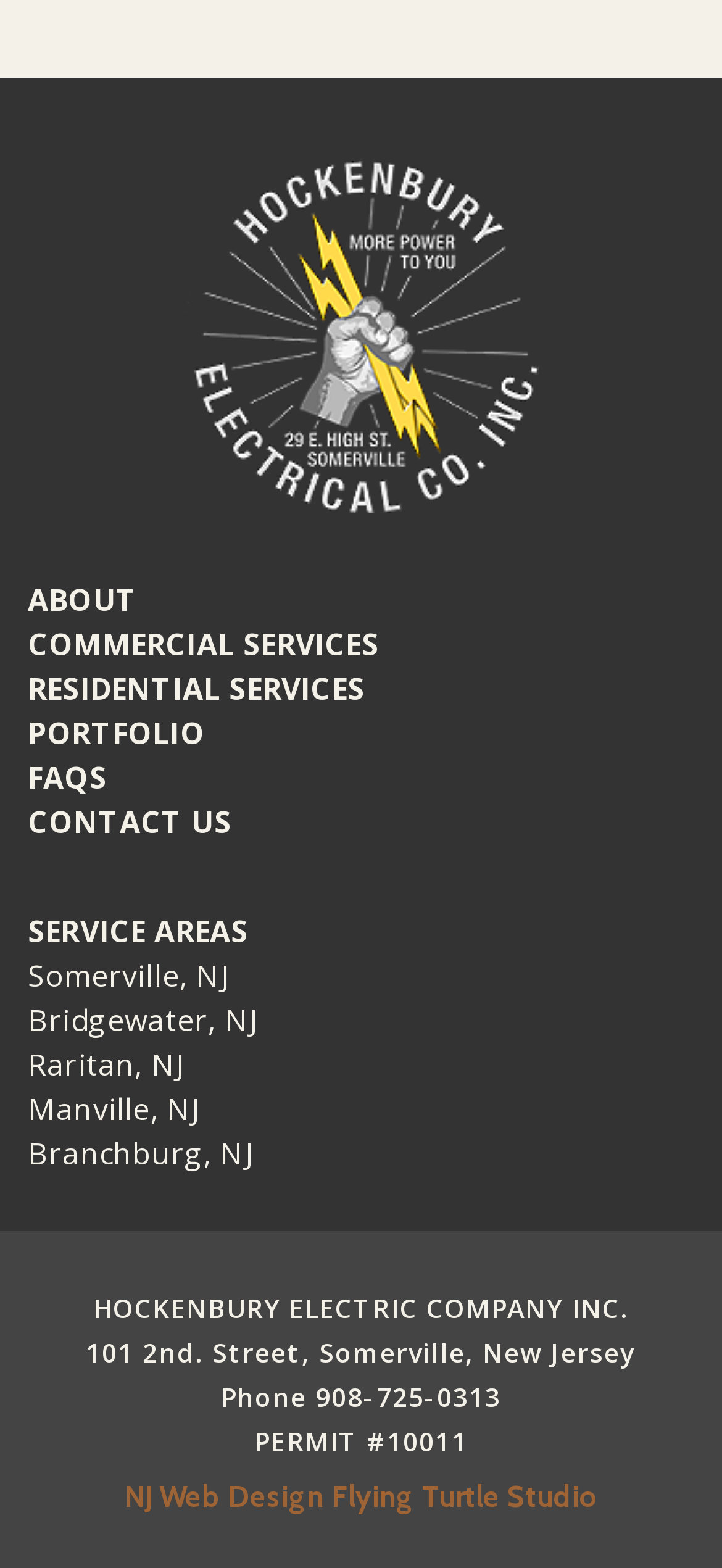What is the phone number?
Using the image, answer in one word or phrase.

908-725-0313